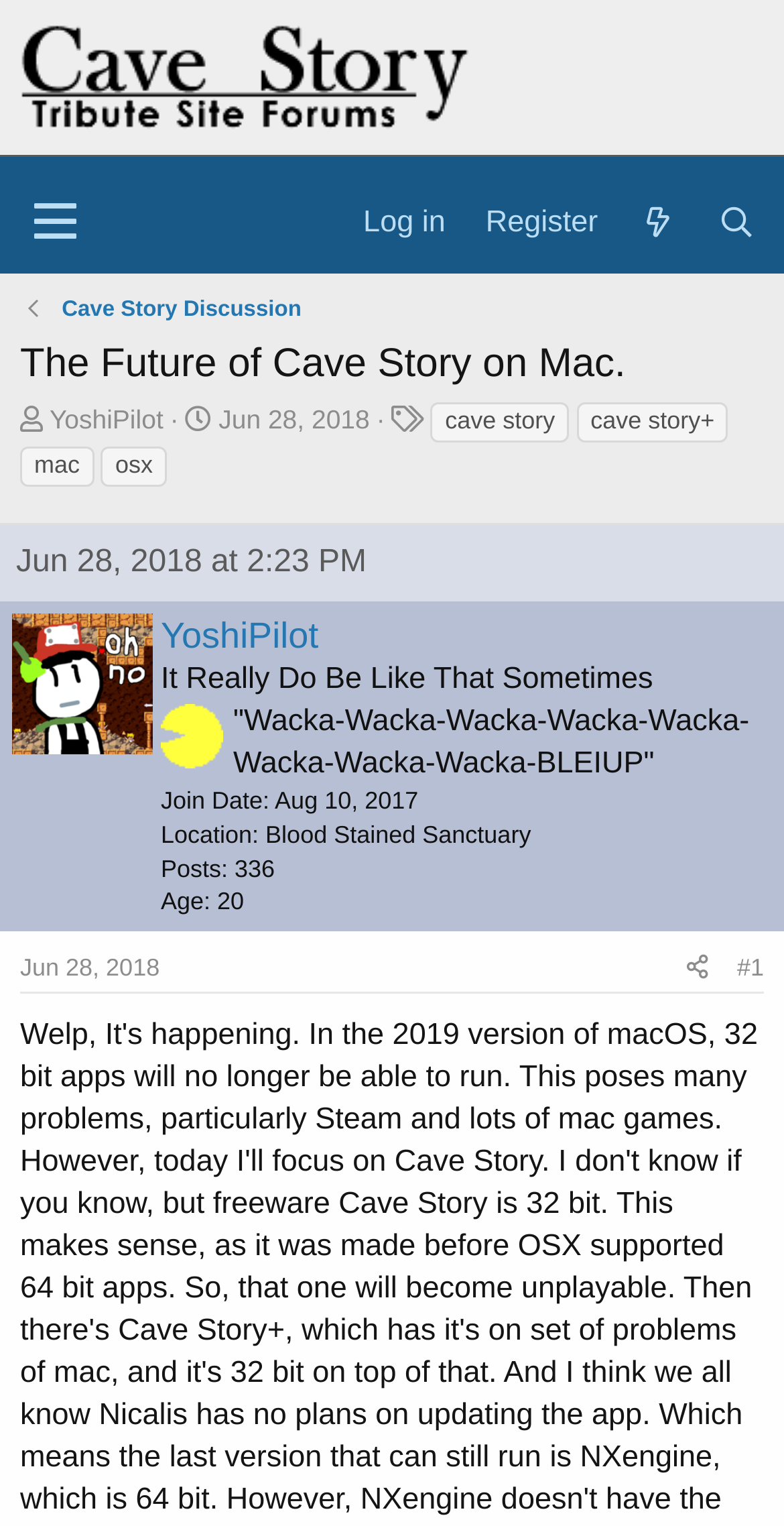Indicate the bounding box coordinates of the element that must be clicked to execute the instruction: "Visit University Libraries". The coordinates should be given as four float numbers between 0 and 1, i.e., [left, top, right, bottom].

None